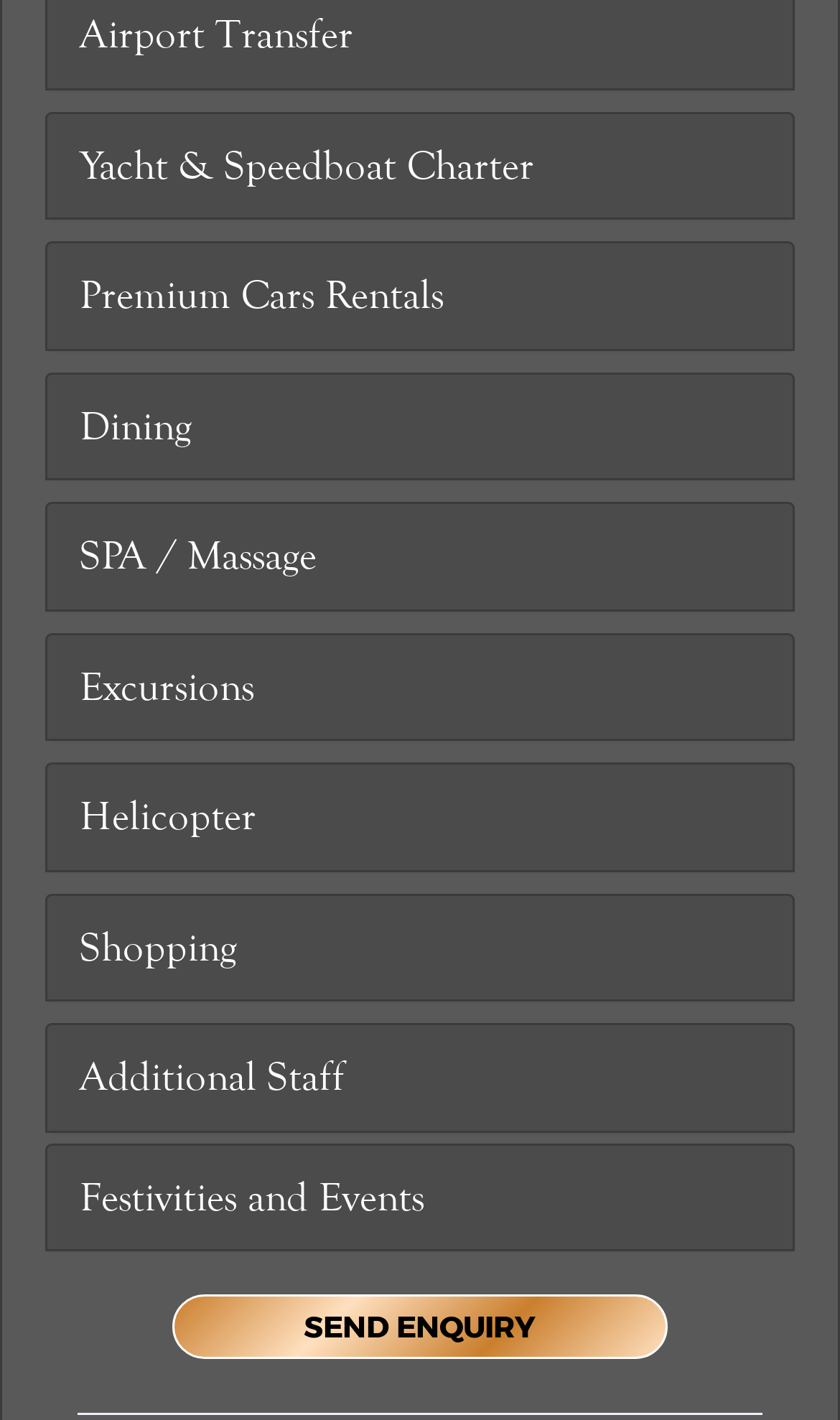How many types of services are listed on this webpage?
Answer the question with a detailed and thorough explanation.

By counting the number of links and headings on the webpage, I can see that there are 10 different types of services listed, including airport transfer, yacht and speedboat charter, premium car rentals, dining, spa and massage, excursions, helicopter rides, shopping, additional staff, and festivities and events.